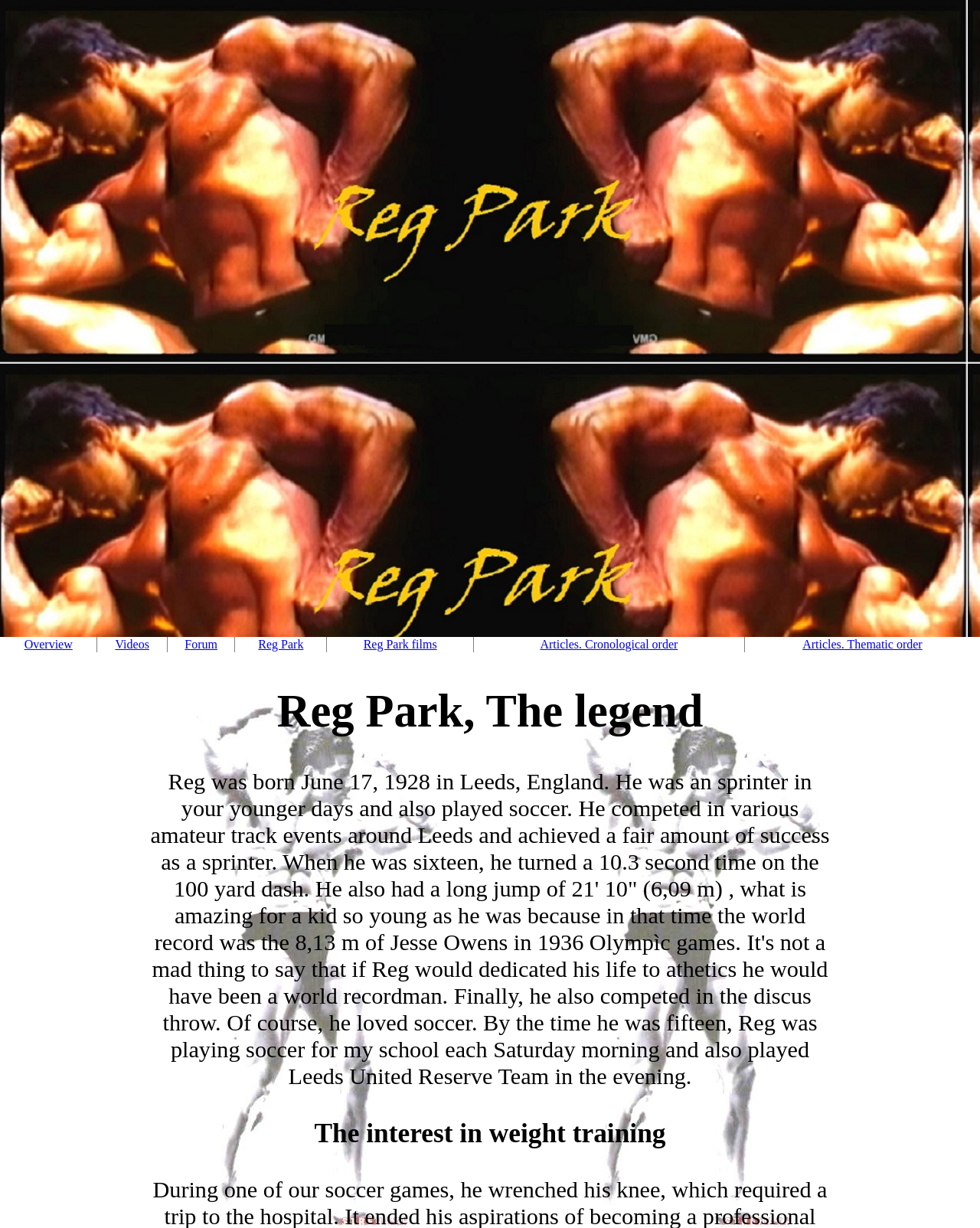Identify and provide the text content of the webpage's primary headline.

Reg Park, The legend